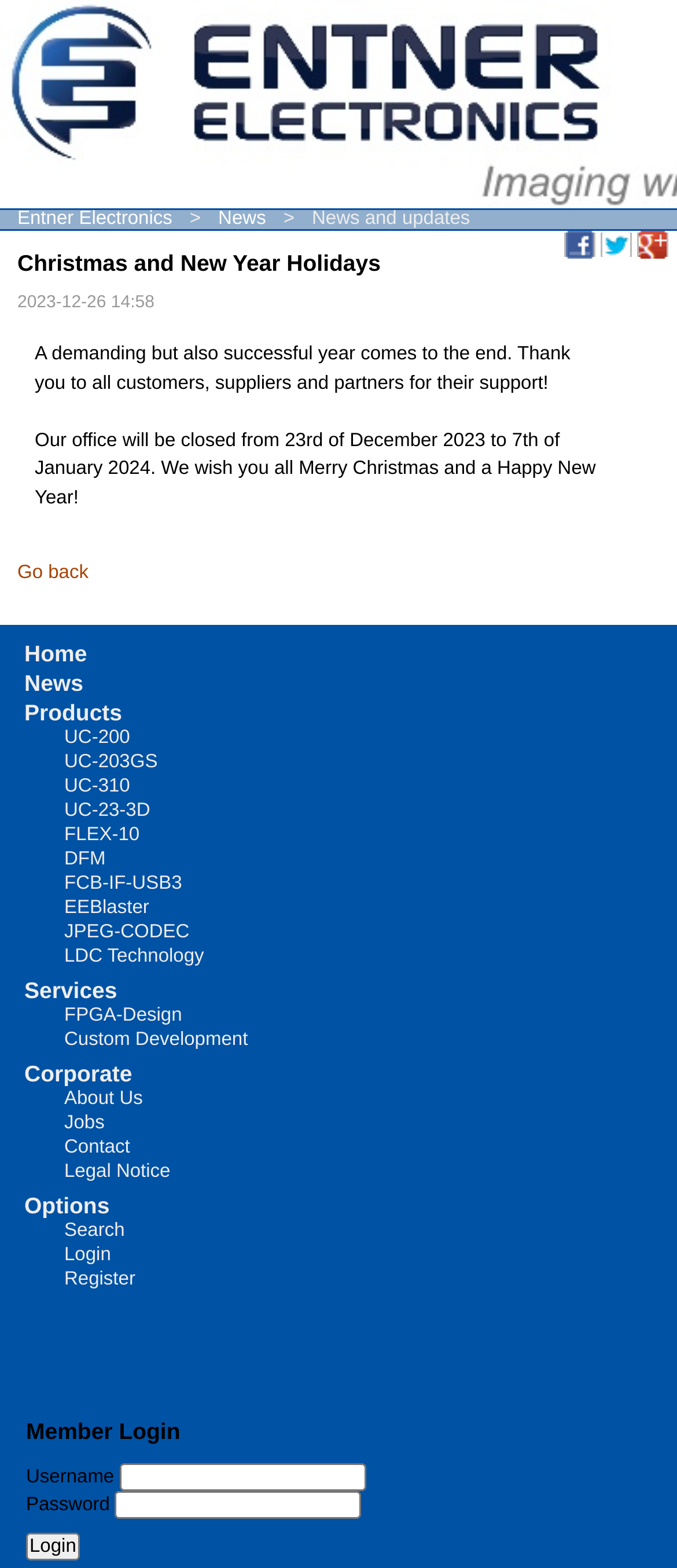Please identify the bounding box coordinates of the clickable element to fulfill the following instruction: "Login to the member area". The coordinates should be four float numbers between 0 and 1, i.e., [left, top, right, bottom].

[0.038, 0.977, 0.118, 0.995]